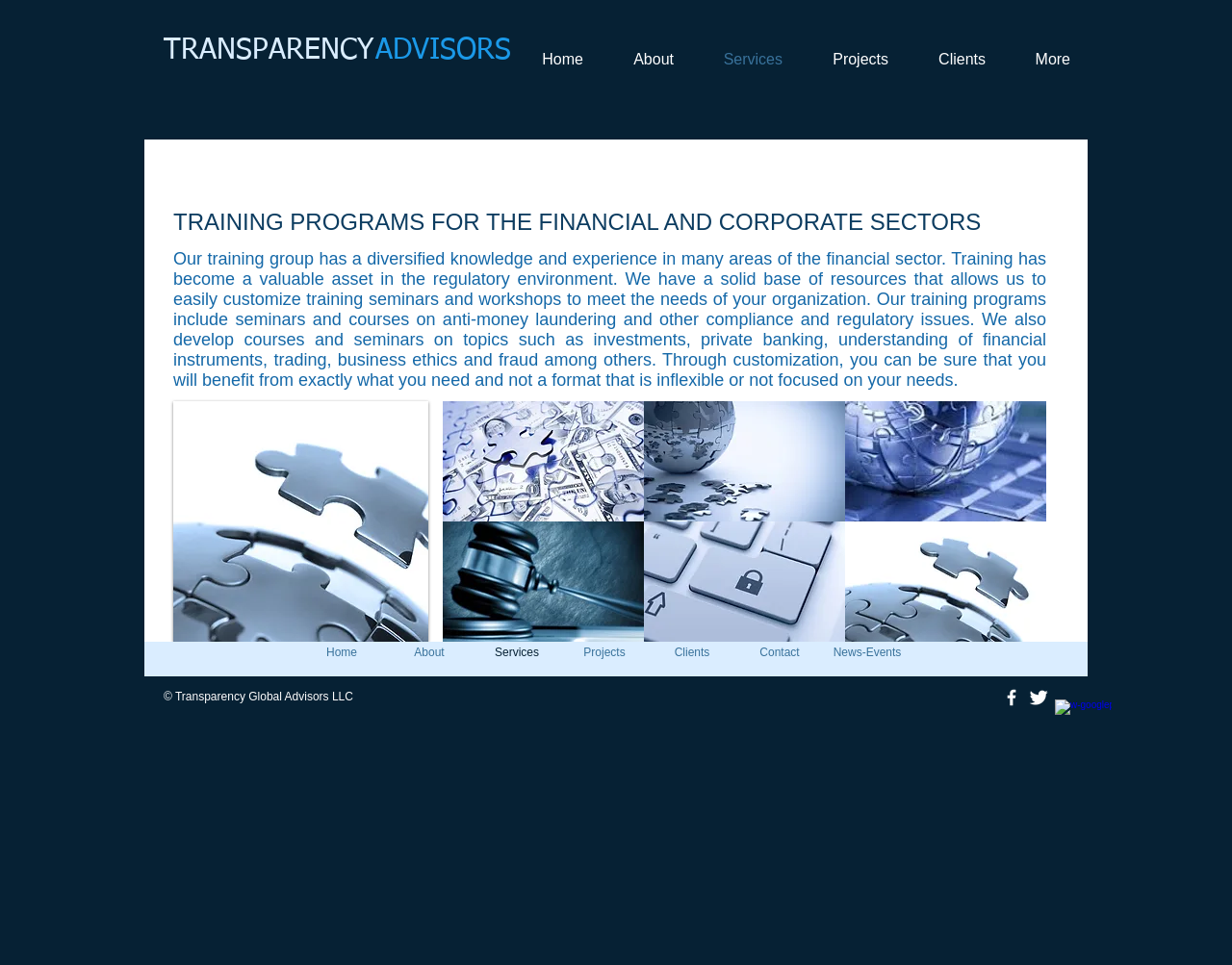Please find the bounding box coordinates of the element that must be clicked to perform the given instruction: "Navigate to the 'About' page". The coordinates should be four float numbers from 0 to 1, i.e., [left, top, right, bottom].

[0.489, 0.05, 0.562, 0.073]